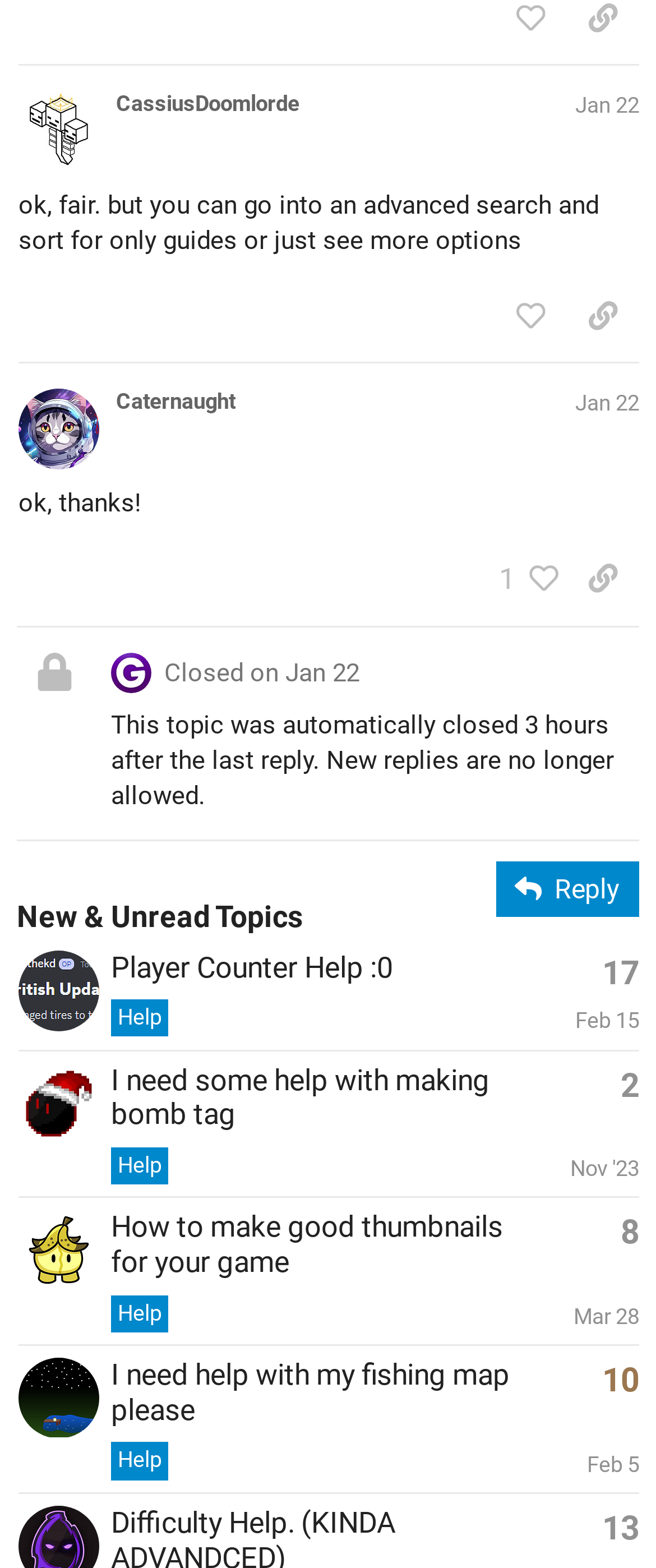Identify the bounding box coordinates for the UI element mentioned here: "Caternaught". Provide the coordinates as four float values between 0 and 1, i.e., [left, top, right, bottom].

[0.177, 0.248, 0.359, 0.265]